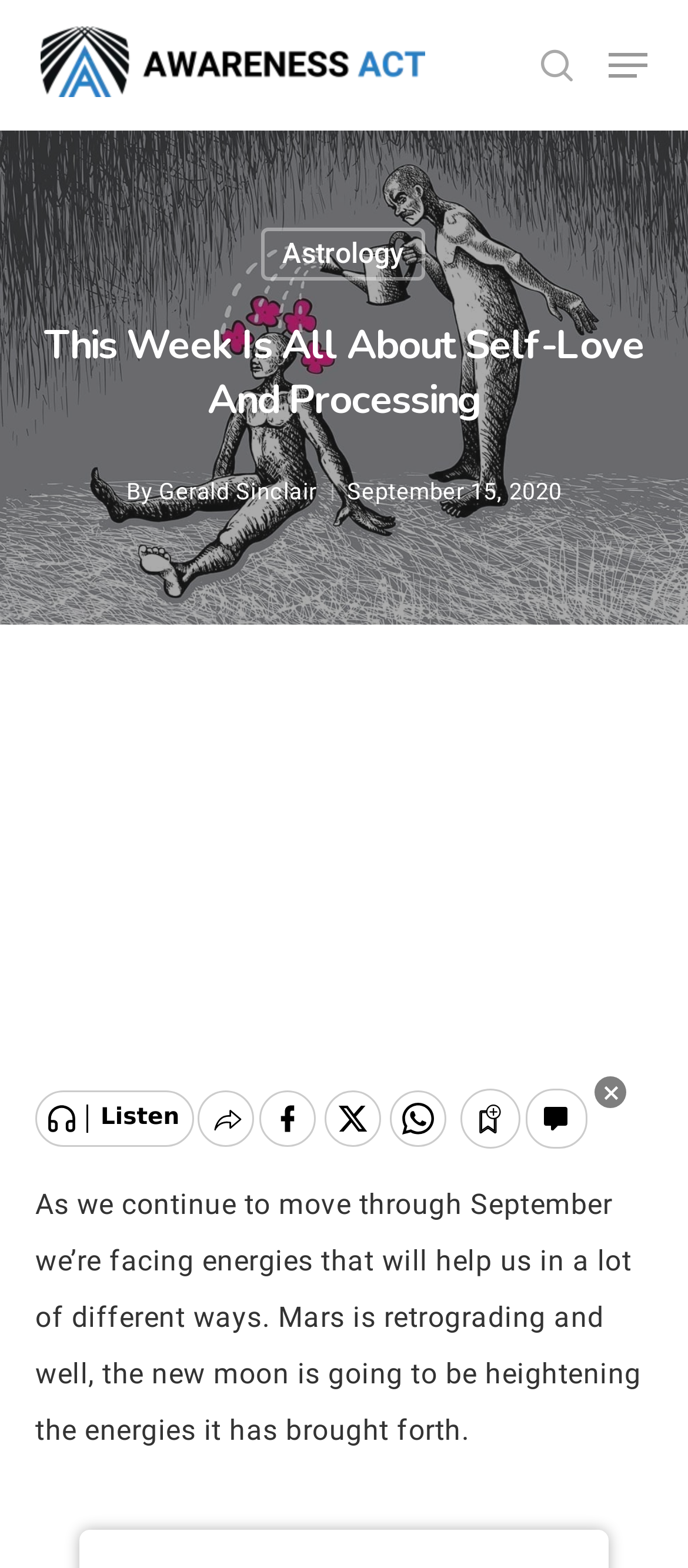Create an elaborate caption for the webpage.

The webpage is about astrology and self-love, with a focus on the current week's energies. At the top left, there is a search bar with a textbox and a search button. Next to it, there is a link to close the search bar. On the top right, there is a navigation menu button and a link to "Awareness Act" with an accompanying image.

Below the navigation menu, there is a heading that reads "This Week Is All About Self-Love And Processing". Underneath the heading, there is a byline that reads "By Gerald Sinclair" and a date "September 15, 2020". 

The main content of the webpage is a paragraph of text that discusses the current astrological energies, mentioning Mars retrograding and the new moon. This text is located in the middle of the page, spanning almost the entire width. 

There are two iframes on the page, one above the main content and another below it. The iframe above the main content takes up most of the width of the page, while the iframe below it is narrower and appears to be a sharebar widget.

At the bottom right of the page, there is a "Close" button. Overall, the webpage has a simple layout with a focus on the main content and a few navigation elements at the top.